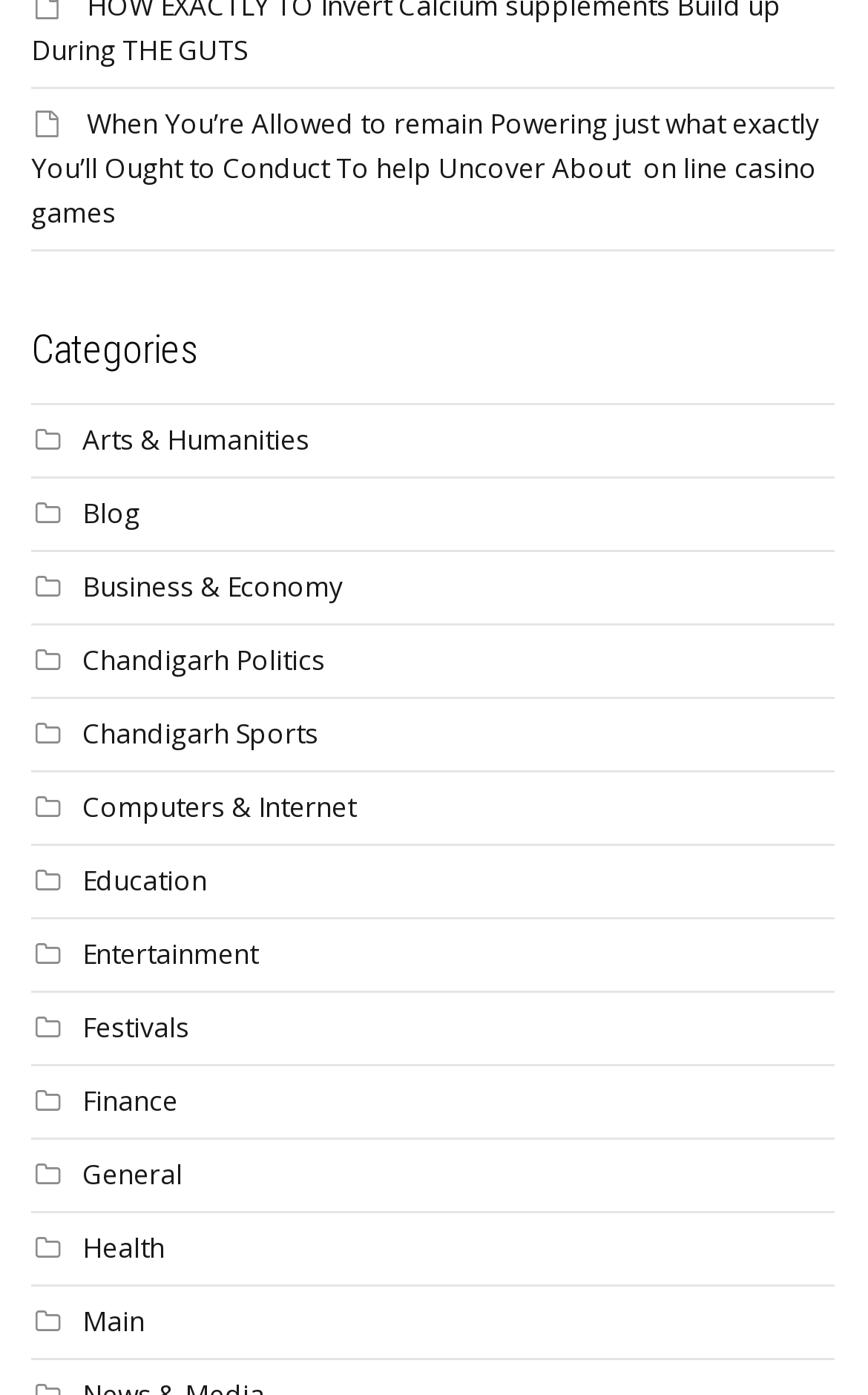Give a one-word or one-phrase response to the question: 
What is the text of the first link on the webpage?

When You’re Allowed to remain Powering just what exactly You’ll Ought to Conduct To help Uncover About on line casino games